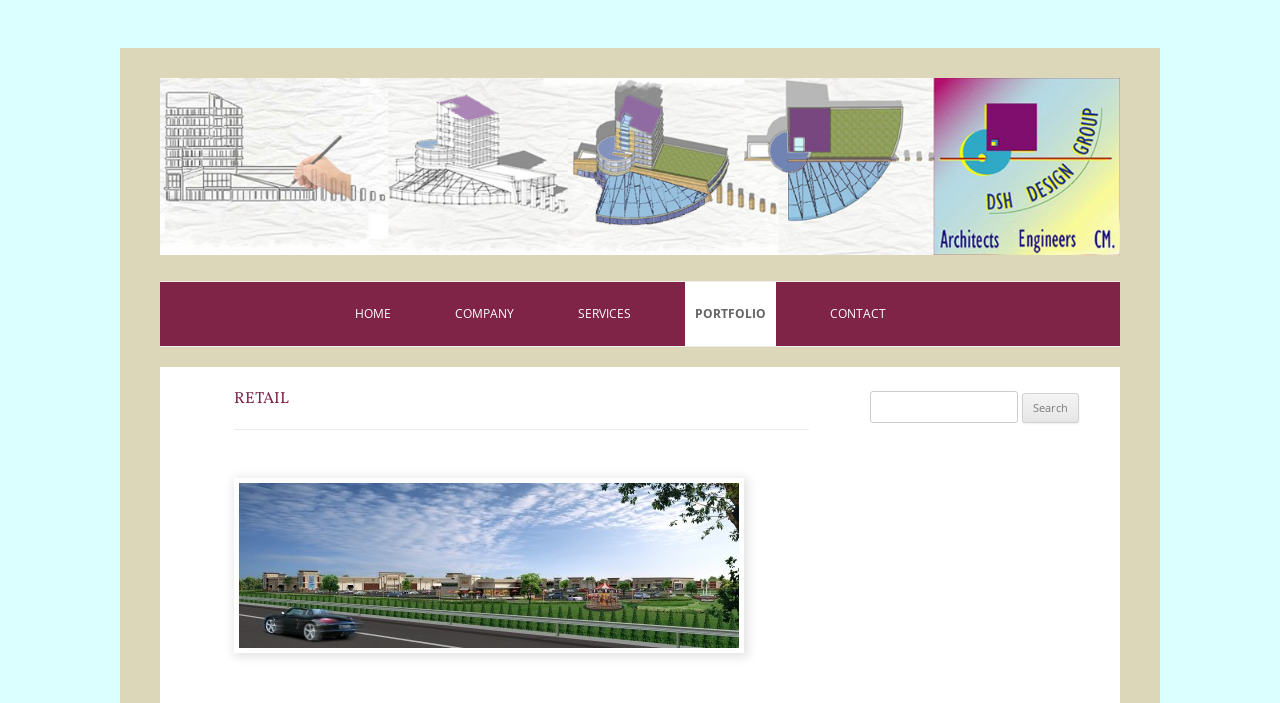Using the element description: "parent_node: Search for: value="Search"", determine the bounding box coordinates. The coordinates should be in the format [left, top, right, bottom], with values between 0 and 1.

[0.799, 0.559, 0.843, 0.601]